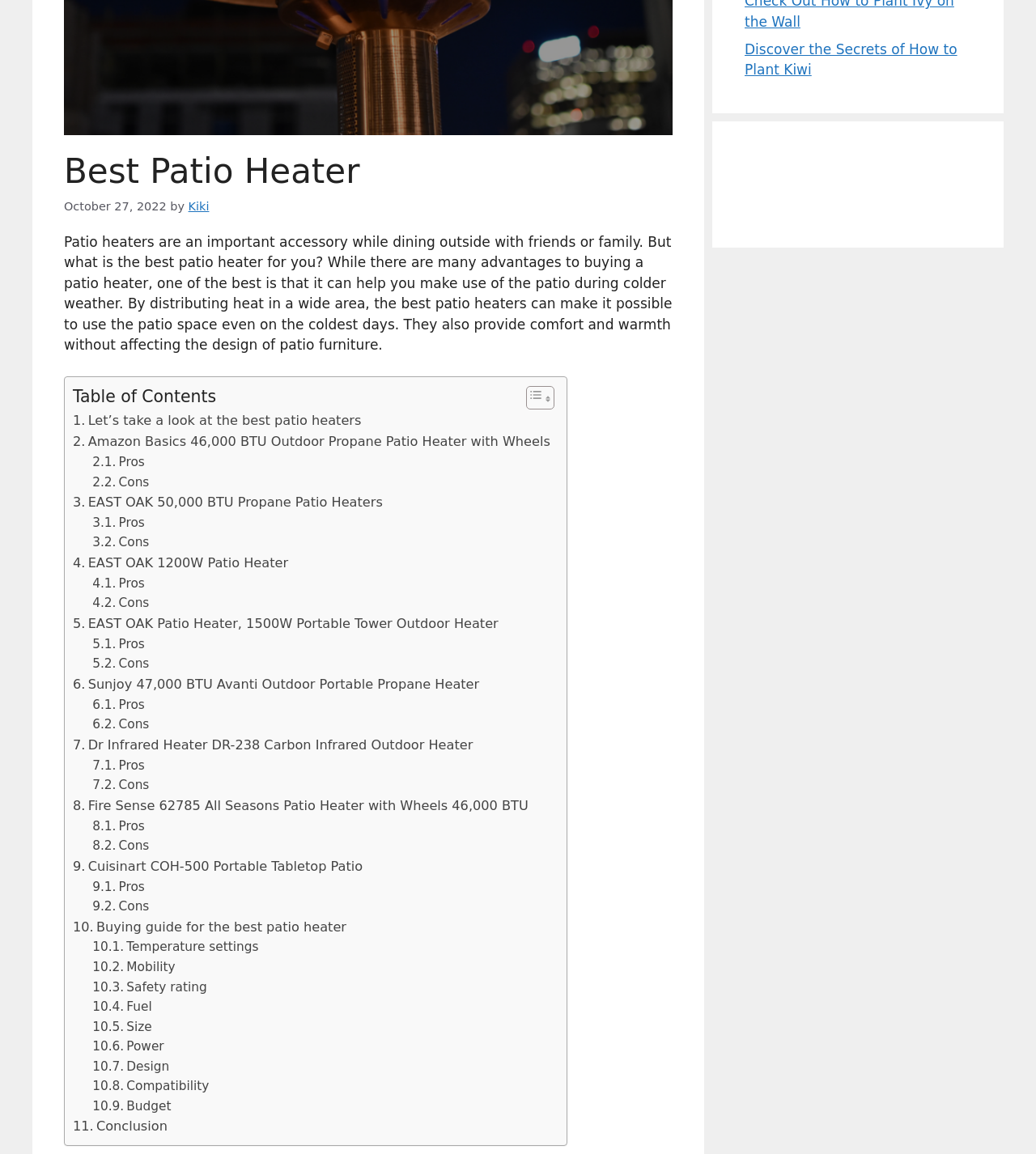Bounding box coordinates are to be given in the format (top-left x, top-left y, bottom-right x, bottom-right y). All values must be floating point numbers between 0 and 1. Provide the bounding box coordinate for the UI element described as: Temperature settings

[0.089, 0.812, 0.25, 0.83]